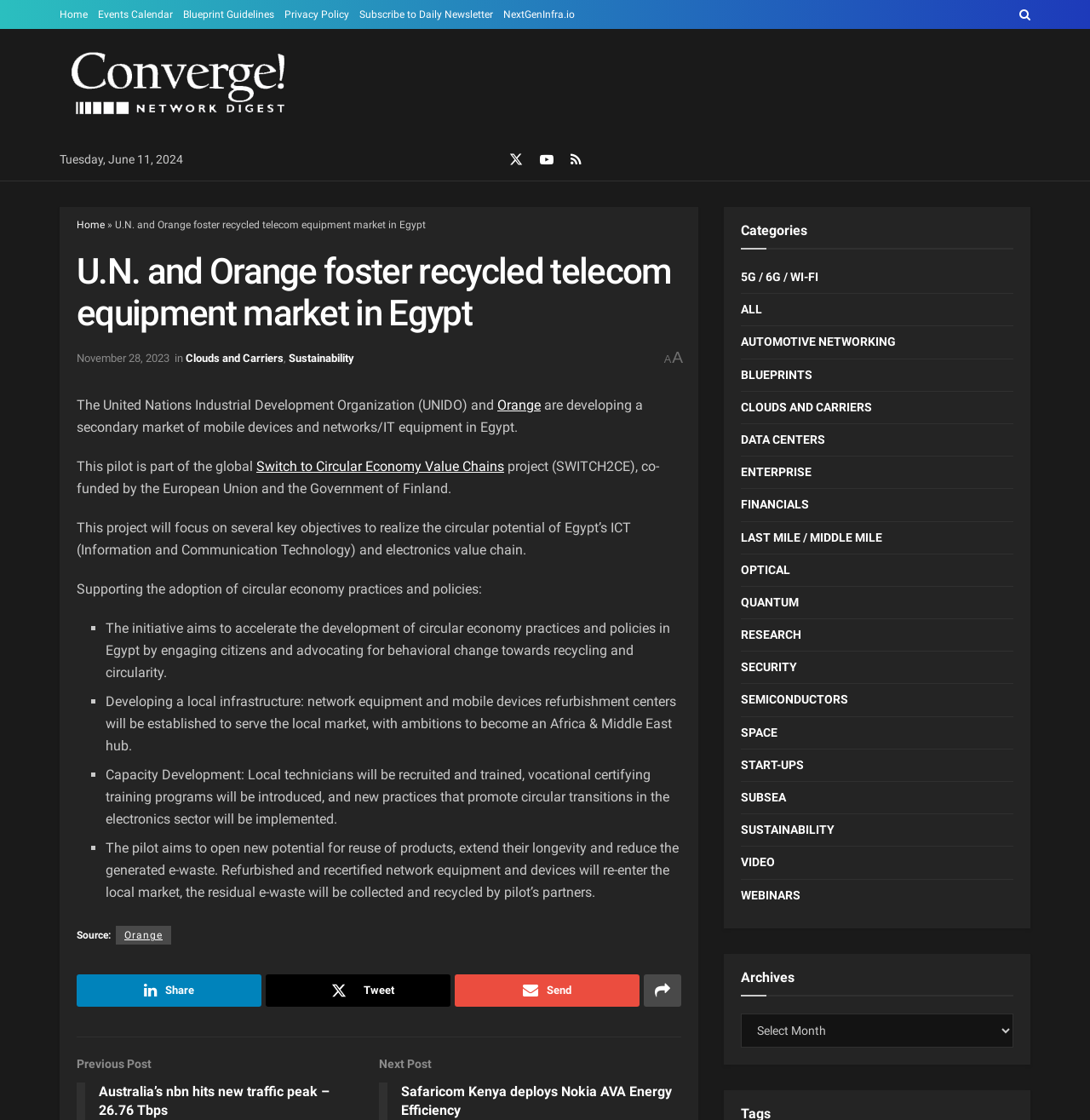Using the element description November 28, 2023, predict the bounding box coordinates for the UI element. Provide the coordinates in (top-left x, top-left y, bottom-right x, bottom-right y) format with values ranging from 0 to 1.

[0.07, 0.314, 0.155, 0.325]